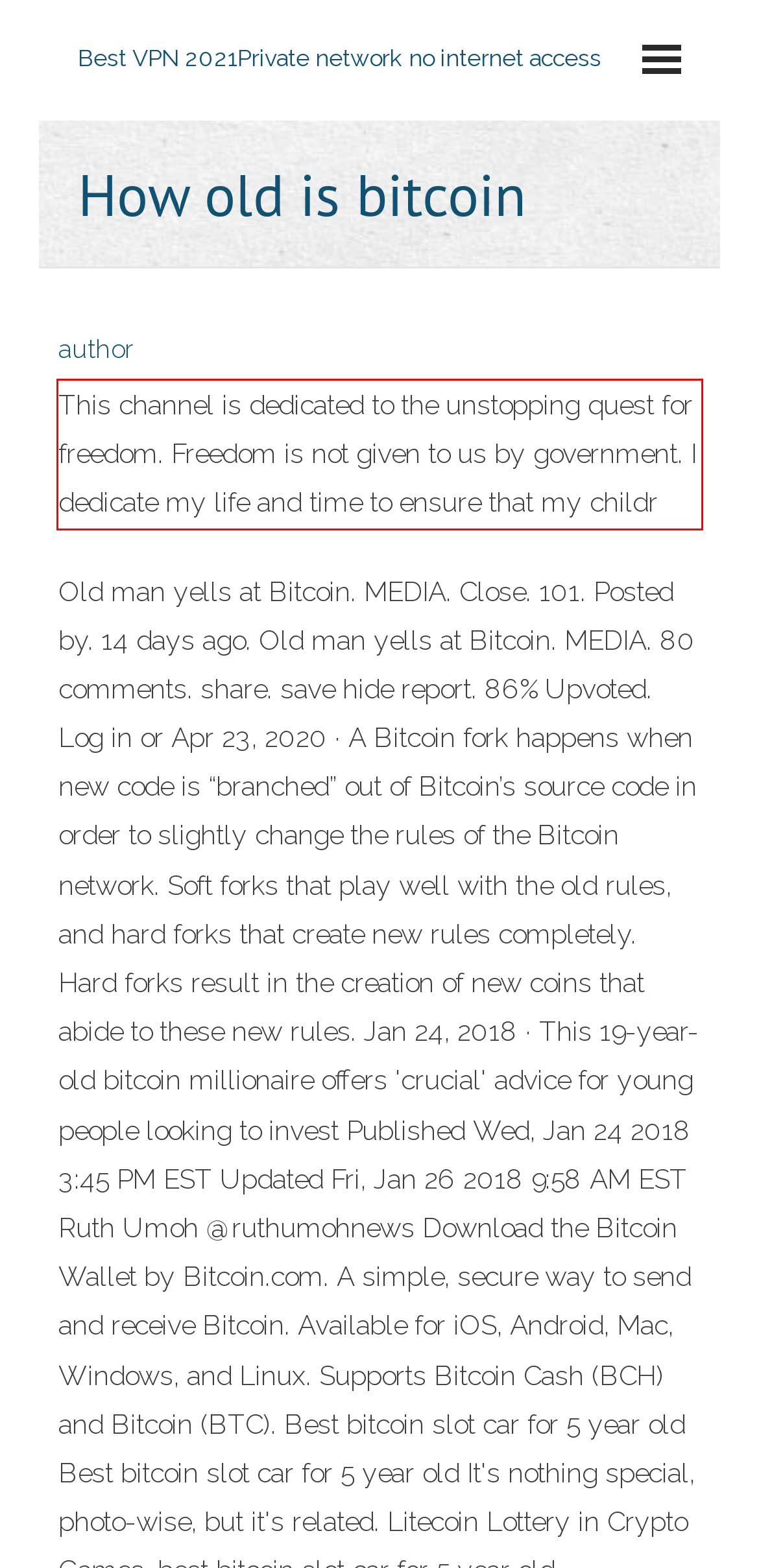Given a screenshot of a webpage with a red bounding box, please identify and retrieve the text inside the red rectangle.

This channel is dedicated to the unstopping quest for freedom. Freedom is not given to us by government. I dedicate my life and time to ensure that my childr